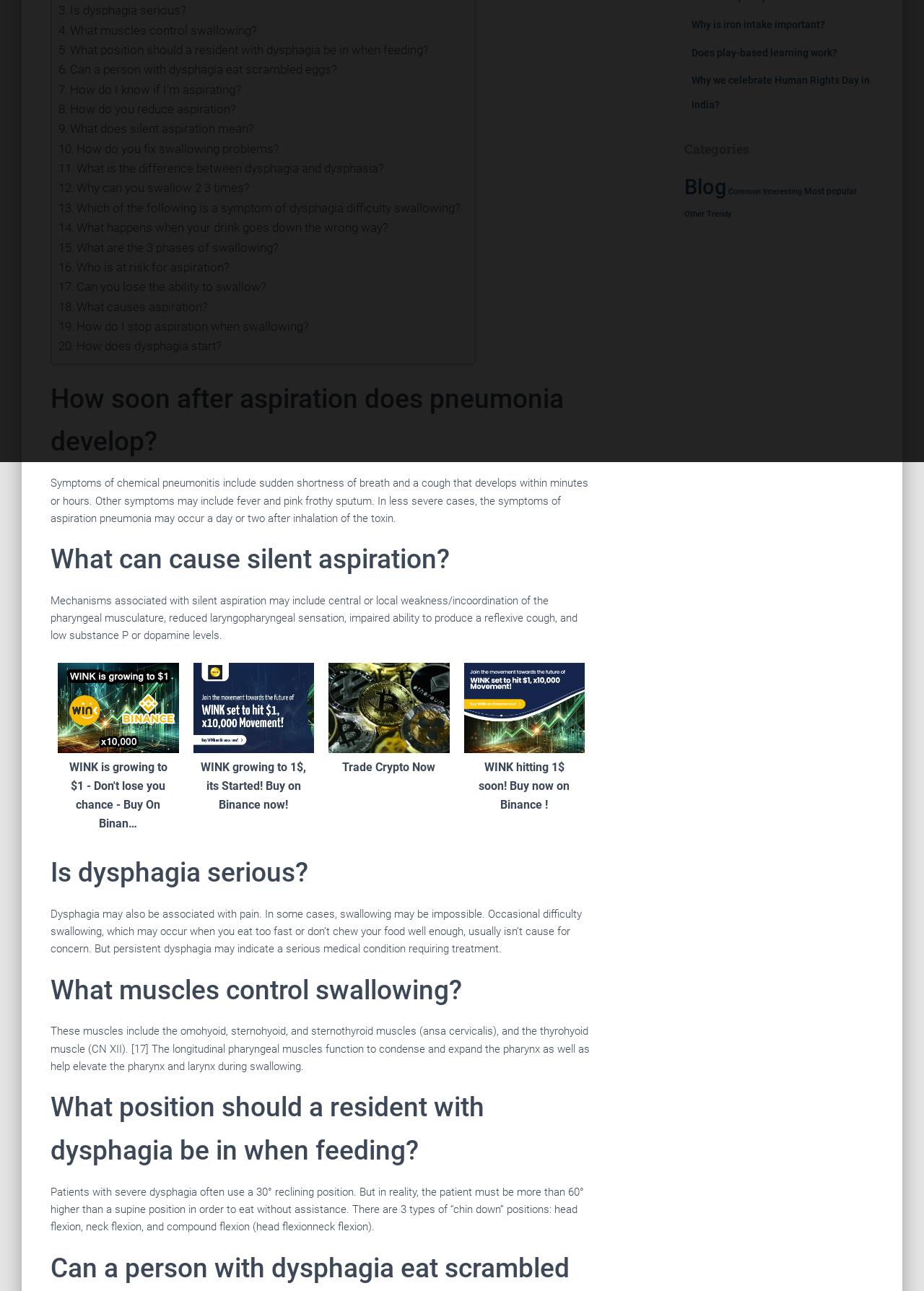Identify the bounding box coordinates for the UI element described as follows: "What muscles control swallowing?". Ensure the coordinates are four float numbers between 0 and 1, formatted as [left, top, right, bottom].

[0.063, 0.016, 0.278, 0.031]